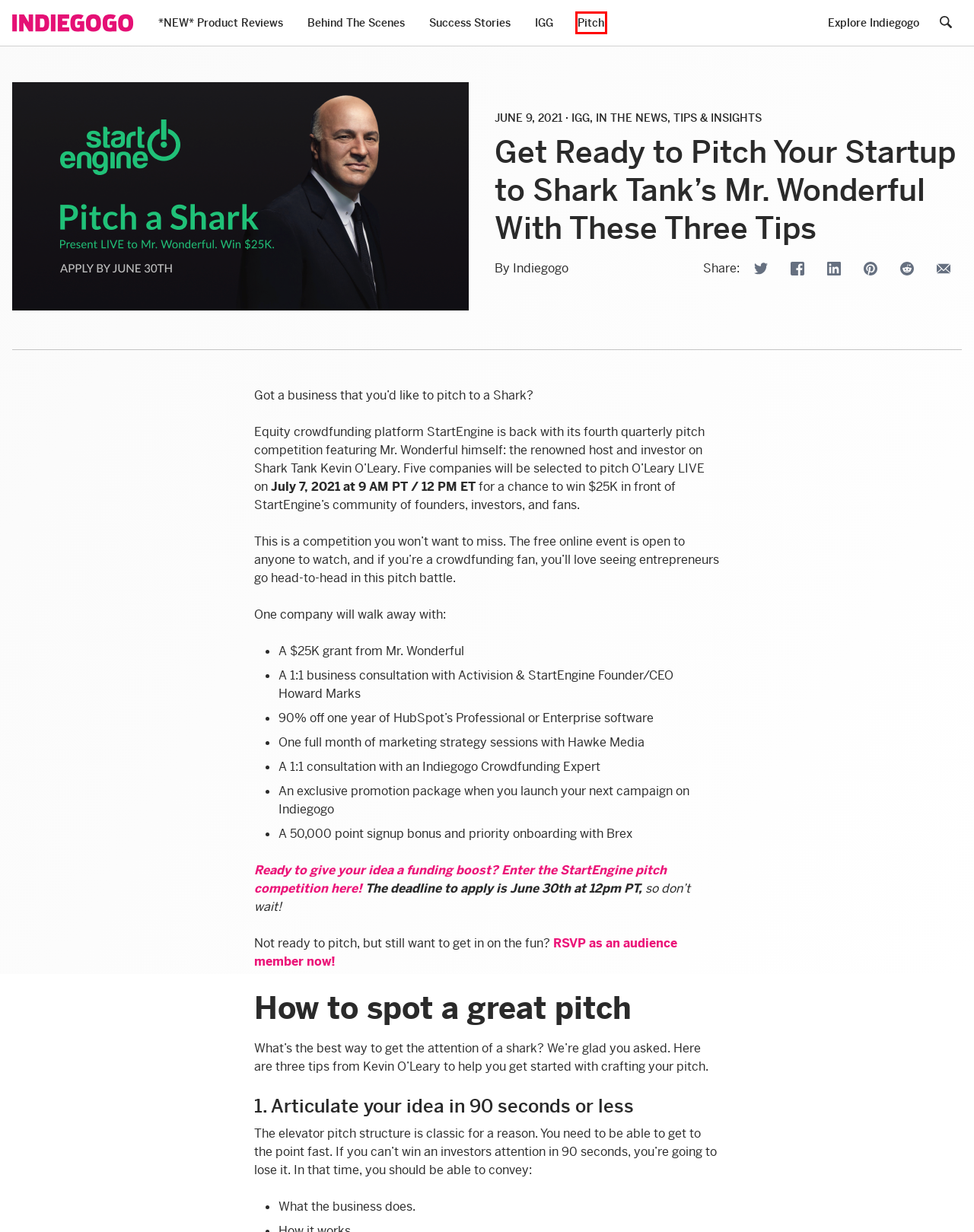Given a screenshot of a webpage with a red bounding box highlighting a UI element, choose the description that best corresponds to the new webpage after clicking the element within the red bounding box. Here are your options:
A. The Indiegogo Blog - The Indiegogo Review
B. Indiegogo, Author at The Indiegogo Review
C. In The News Archives - The Indiegogo Review
D. IGG Archives - The Indiegogo Review
E. Submissions - The Indiegogo Review
F. Crowdfund Innovations & Support Entrepreneurs | Indiegogo
G. Behind The Scenes Archives - The Indiegogo Review
H. Product Reviews Archives - The Indiegogo Review

E